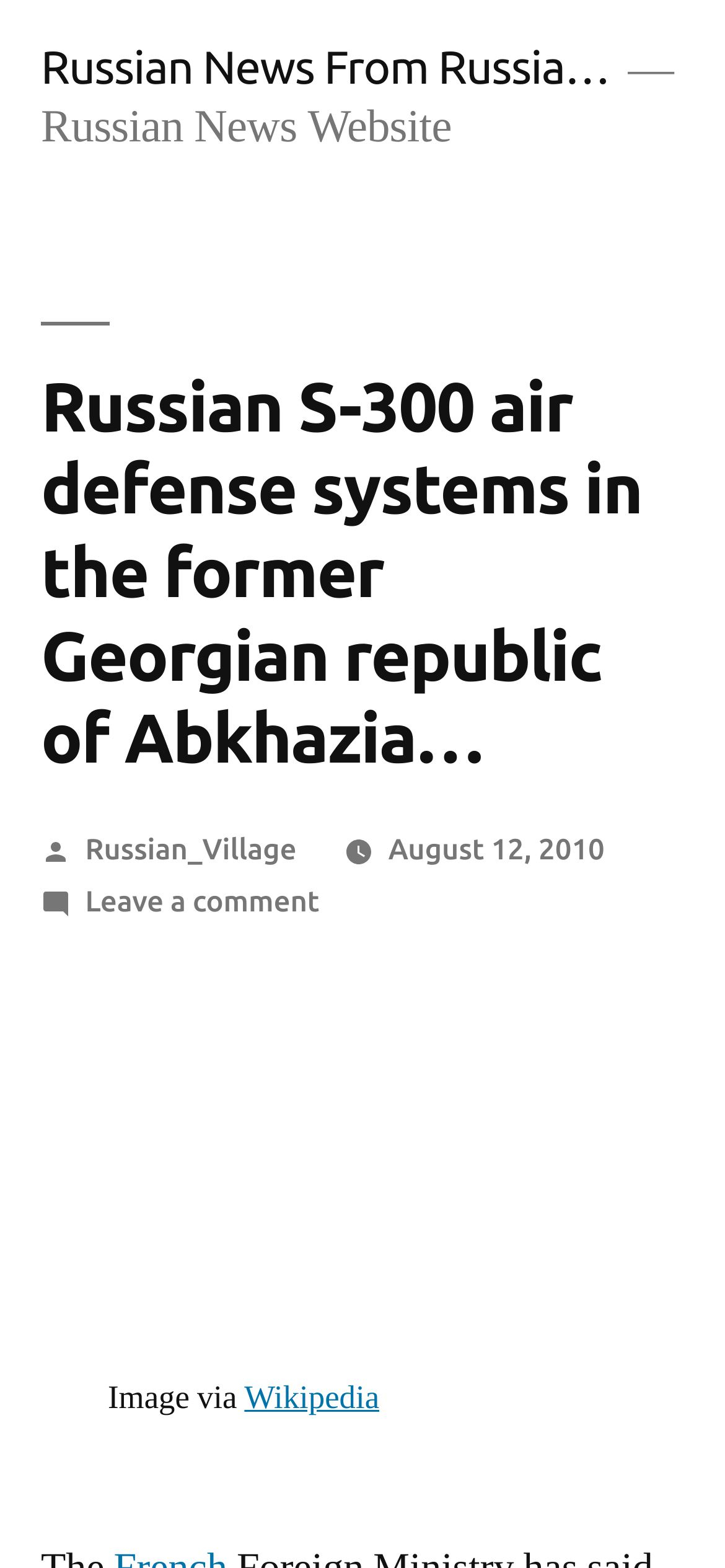Please provide the bounding box coordinates for the UI element as described: "Russian_Village". The coordinates must be four floats between 0 and 1, represented as [left, top, right, bottom].

[0.117, 0.53, 0.409, 0.551]